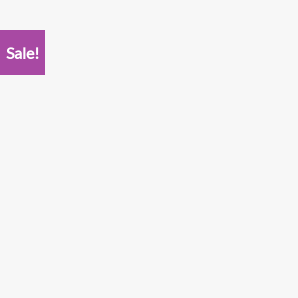What is written in bold text on the label?
Please craft a detailed and exhaustive response to the question.

The label prominently displays the word 'Sale!' in bold text, which is likely to be eye-catching and attention-grabbing, indicating that there is a special offer or discount available.